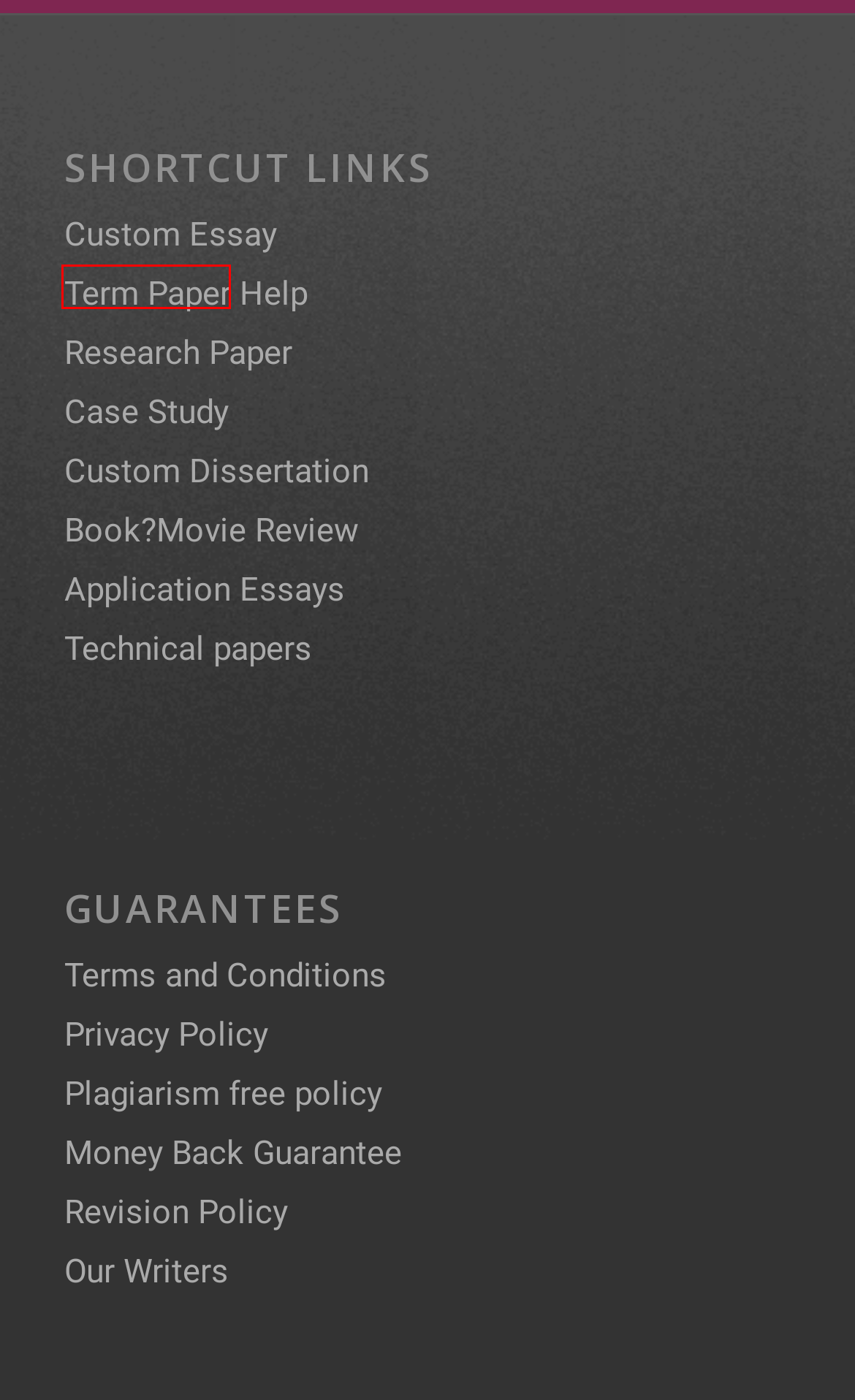Examine the screenshot of a webpage featuring a red bounding box and identify the best matching webpage description for the new page that results from clicking the element within the box. Here are the options:
A. blackboardmasters.com
B. Privacy Policy - Blackboard Masters
C. Custom Research Paper - Blackboard Masters
D. Custom Dissertation - Blackboard Masters
E. Terms and Conditions - Blackboard Masters
F. Money Back Guarantee - Blackboard Masters
G. Kriesi | Dribbble
H. Case Study Help - Blackboard Masters

H